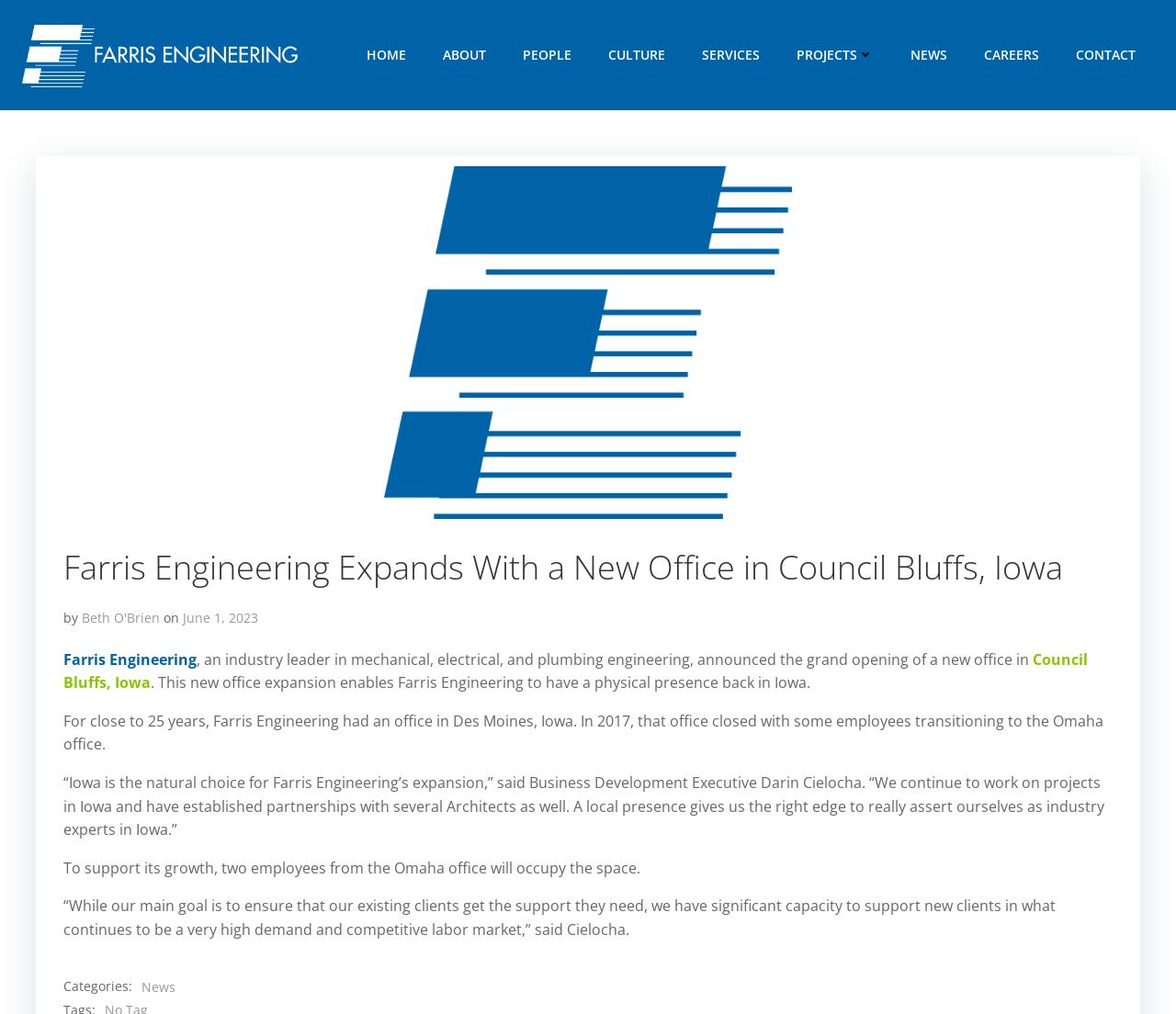Please provide the bounding box coordinates for the element that needs to be clicked to perform the instruction: "read about Farris Engineering". The coordinates must consist of four float numbers between 0 and 1, formatted as [left, top, right, bottom].

[0.054, 0.539, 0.946, 0.58]